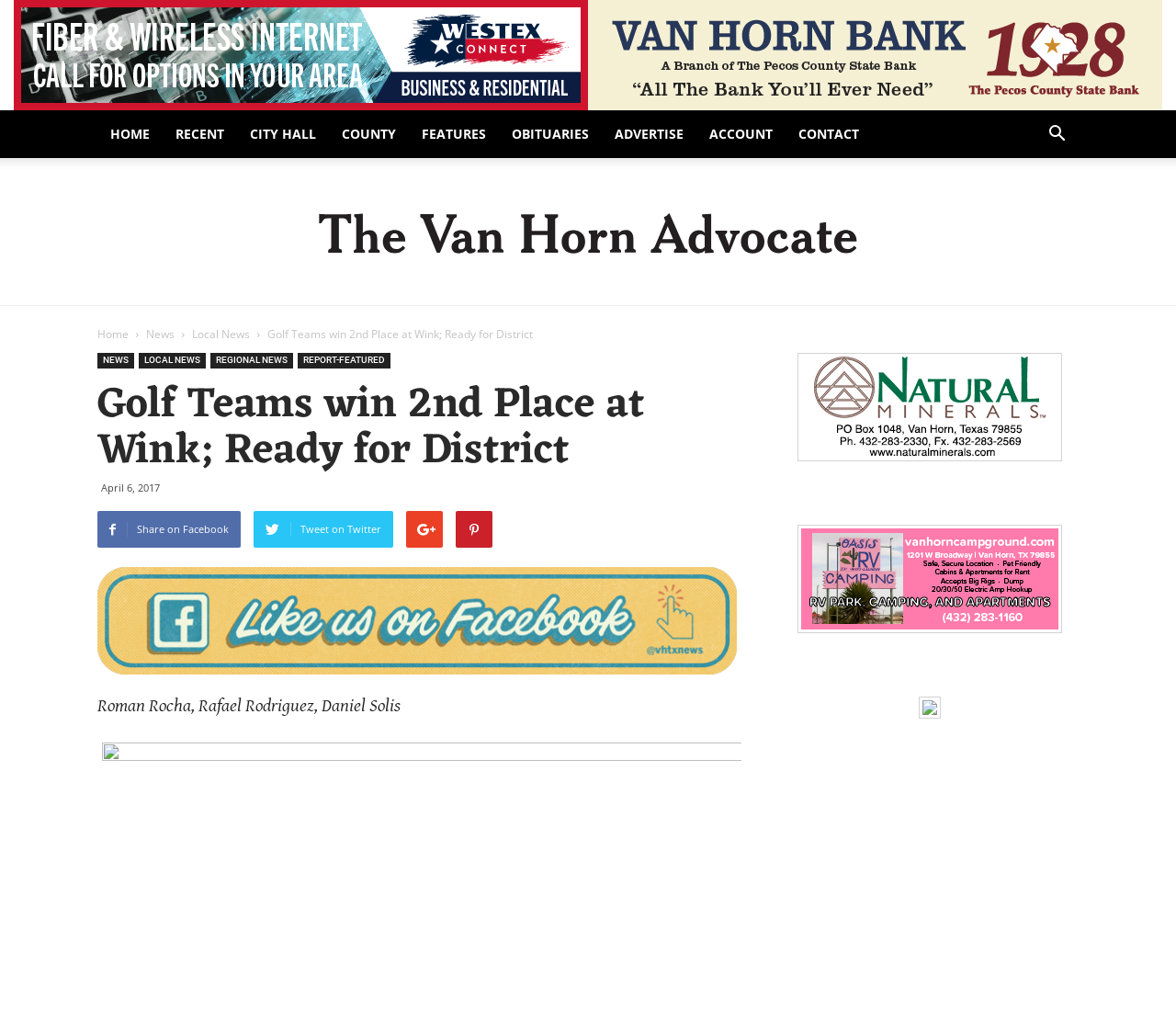Identify the bounding box coordinates of the section to be clicked to complete the task described by the following instruction: "Click on the CONTACT link". The coordinates should be four float numbers between 0 and 1, formatted as [left, top, right, bottom].

[0.668, 0.107, 0.741, 0.153]